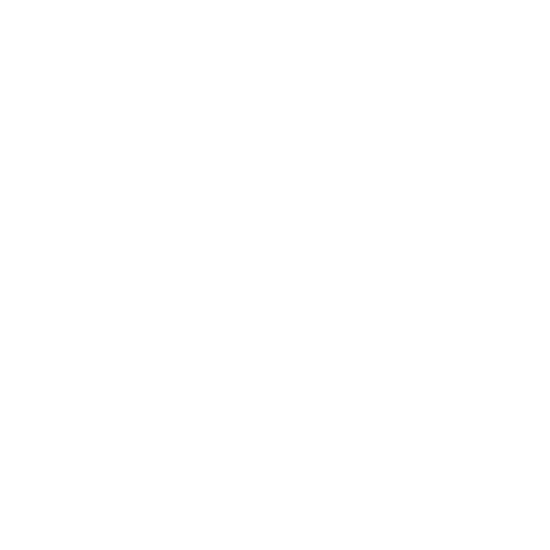What is the shape of the ring?
Could you answer the question with a detailed and thorough explanation?

The caption describes the design of the ring as 'characterized by its graceful tear drop shape', which clearly indicates that the shape of the ring is a tear drop.